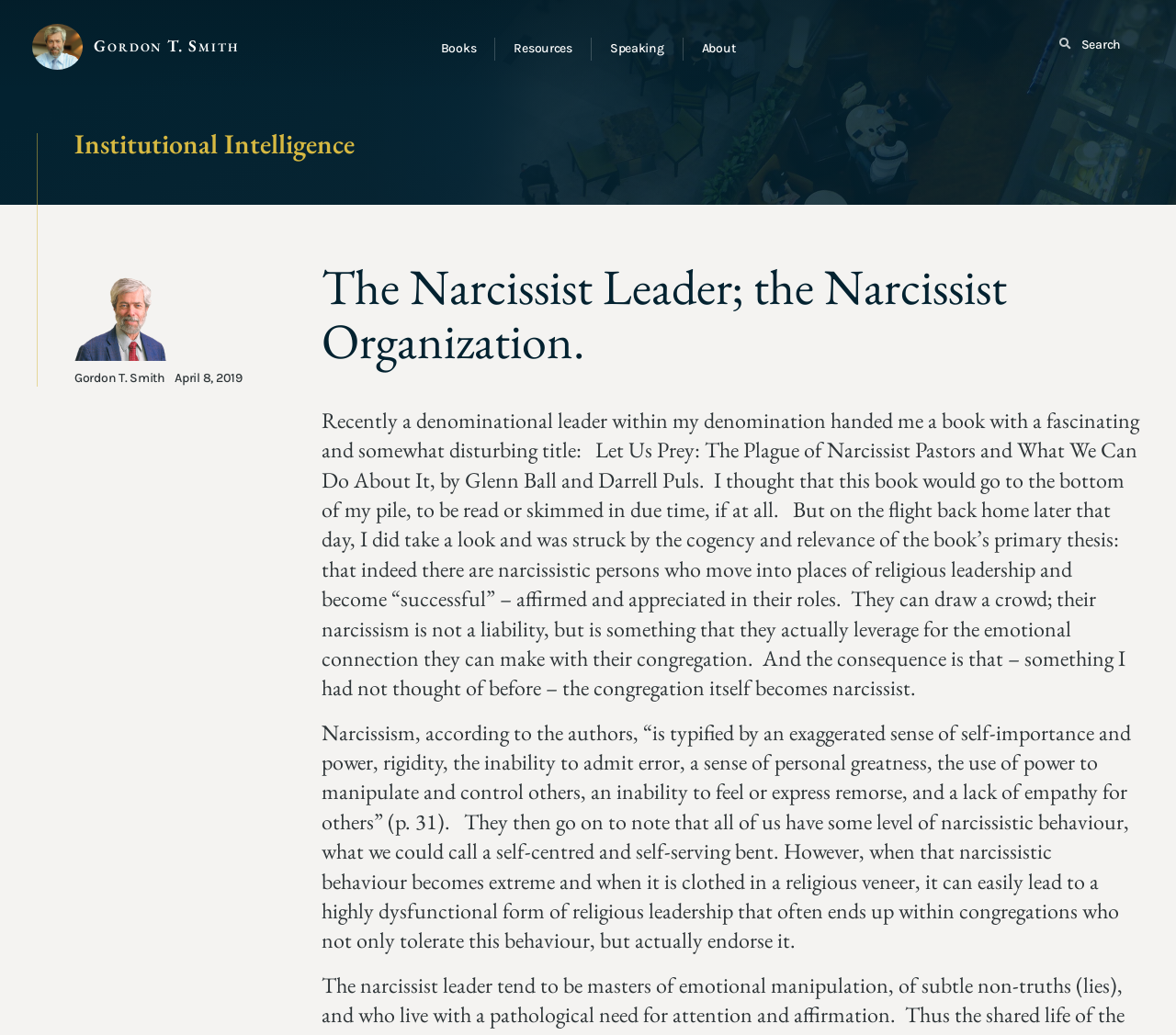Generate the title text from the webpage.

The Narcissist Leader; the Narcissist Organization.